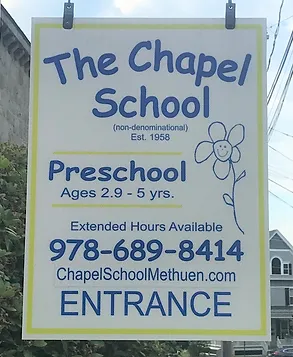Detail all significant aspects of the image you see.

The image features a welcoming sign for The Chapel School, showcasing its commitment to early childhood education since 1958. The sign emphasizes that the school is non-denominational and caters to preschool-aged children from 2.9 to 5 years old. Prominently displayed is the phone number for inquiries, along with an invitation to visit their website, which suggests a focus on accessibility for parents. The cheerful illustration of a flower adds a friendly touch, reinforcing the nurturing environment that the school aims to provide. Finally, the word "ENTRANCE" indicates the location, guiding prospective families to where they can explore the offerings of this community-oriented preschool.